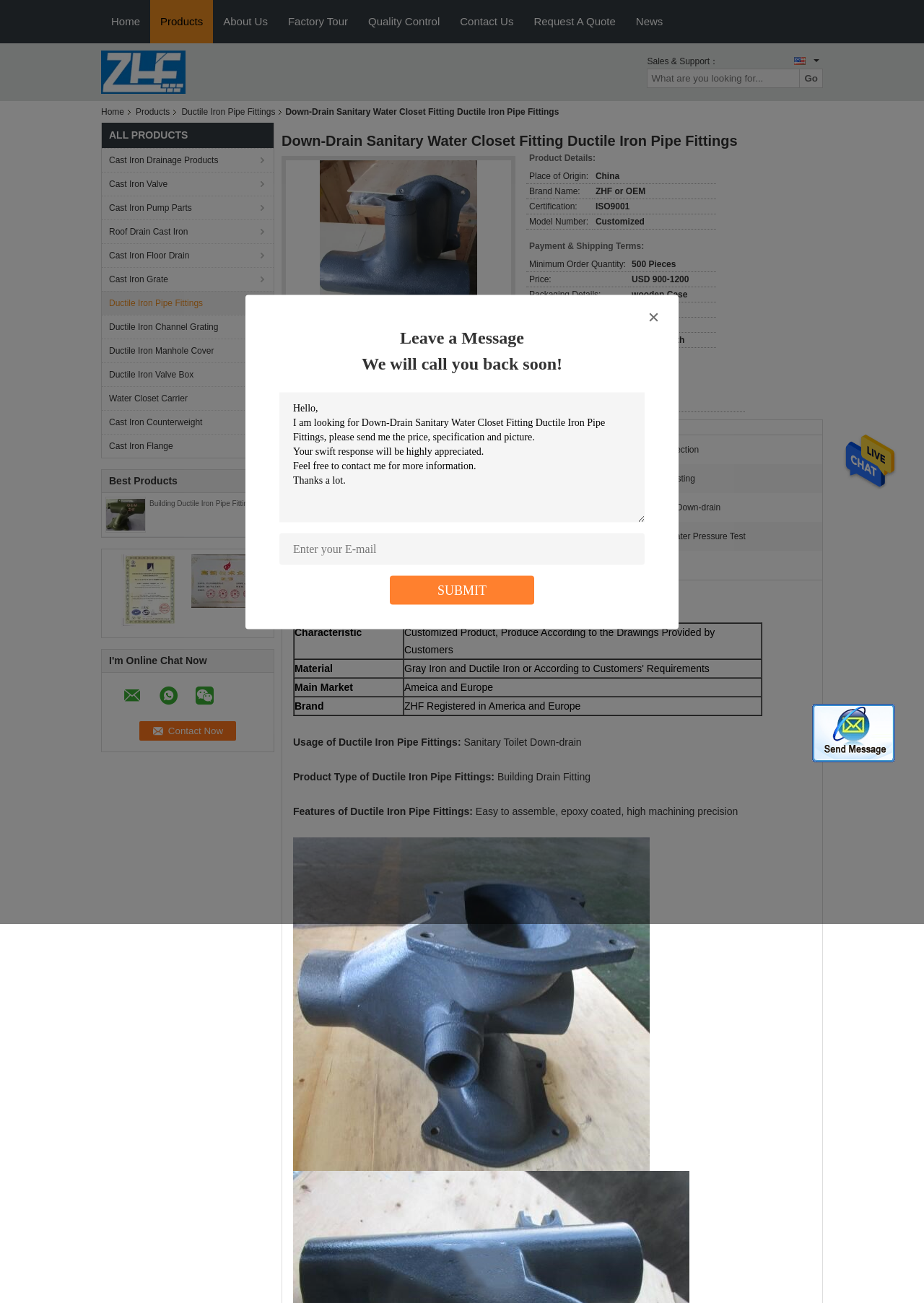Please determine the headline of the webpage and provide its content.

Down-Drain Sanitary Water Closet Fitting Ductile Iron Pipe Fittings